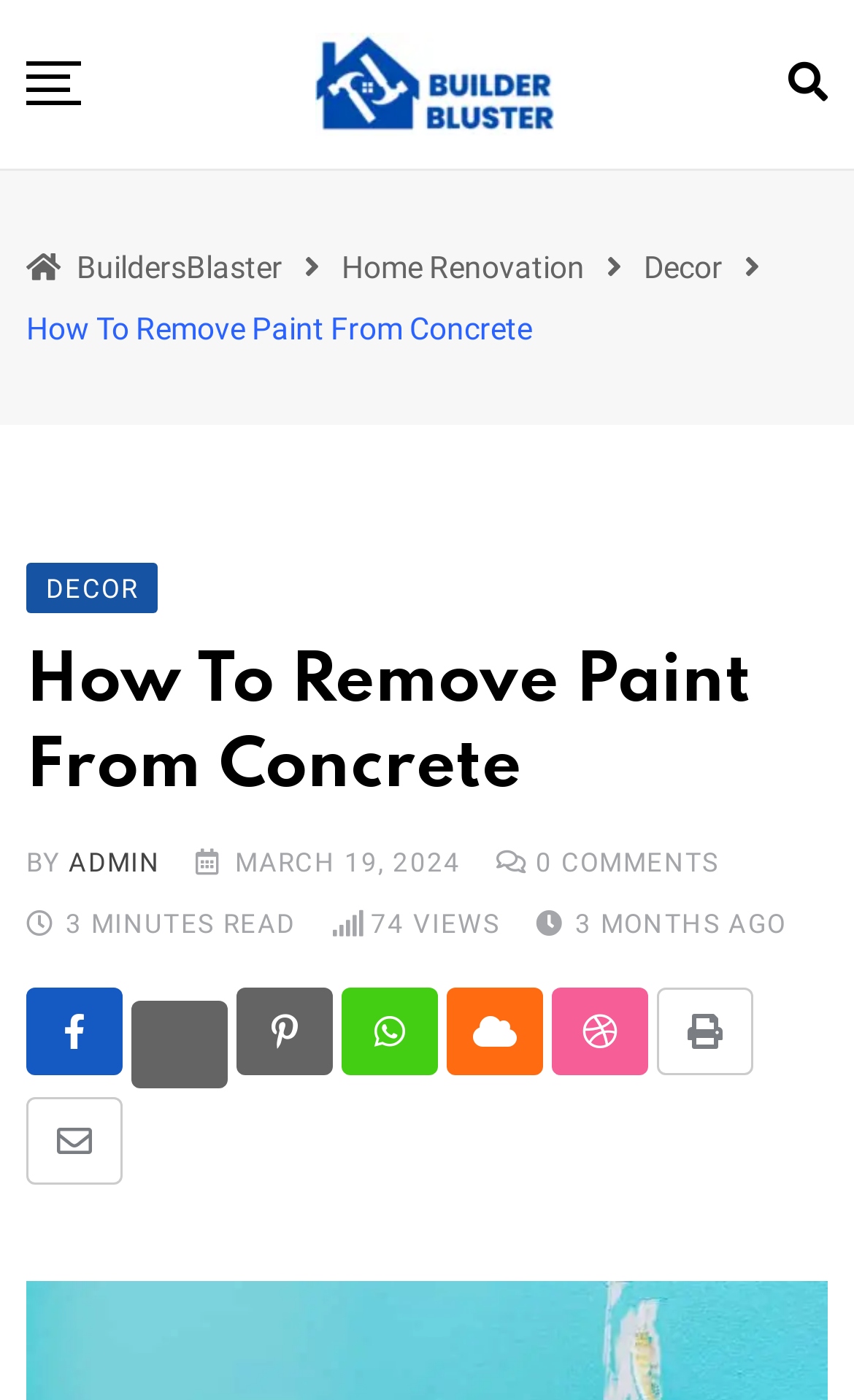From the webpage screenshot, predict the bounding box of the UI element that matches this description: "Home Renovation".

[0.0, 0.294, 1.0, 0.35]